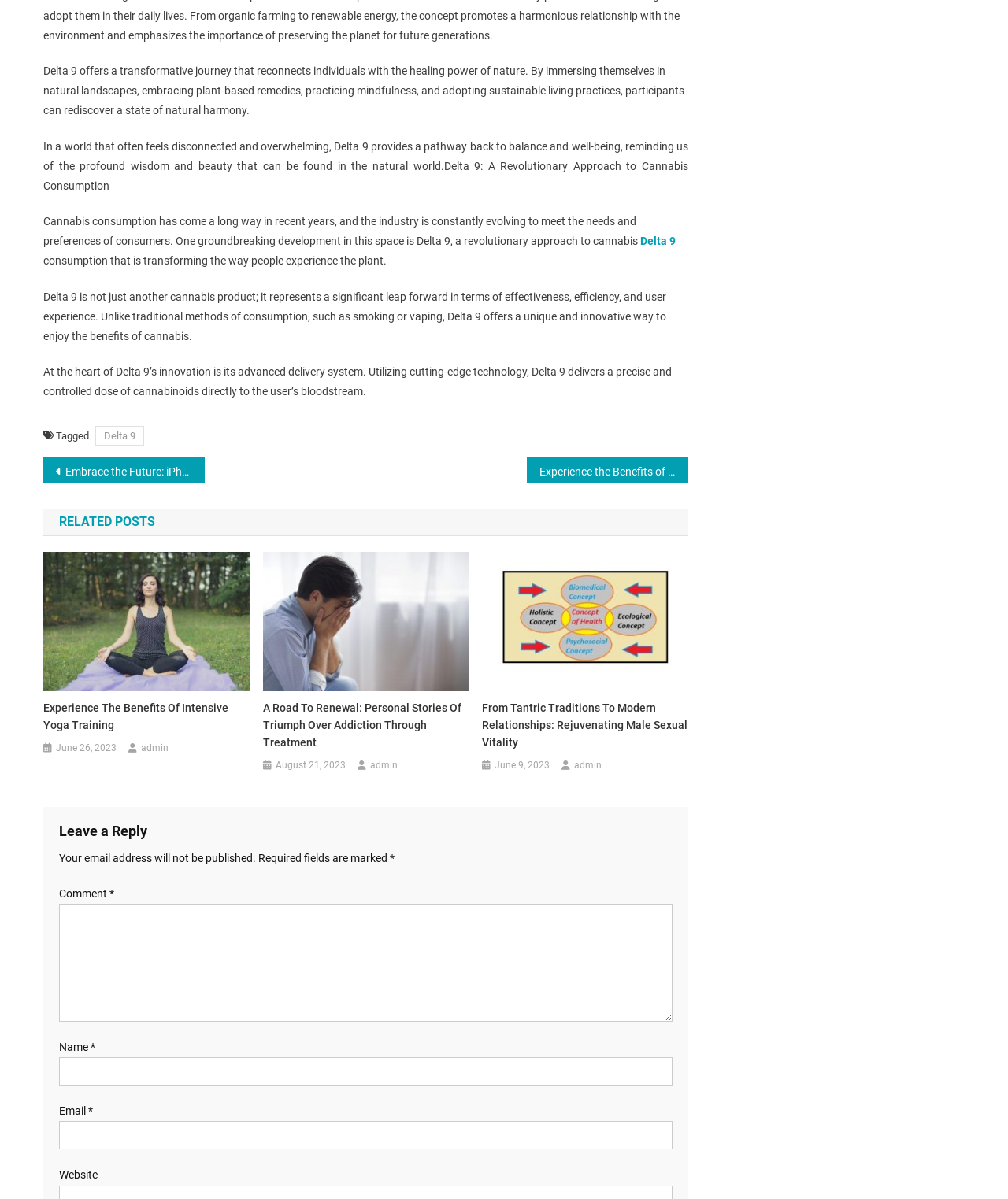Please find the bounding box coordinates for the clickable element needed to perform this instruction: "Click on the link 'Delta 9'".

[0.635, 0.196, 0.67, 0.206]